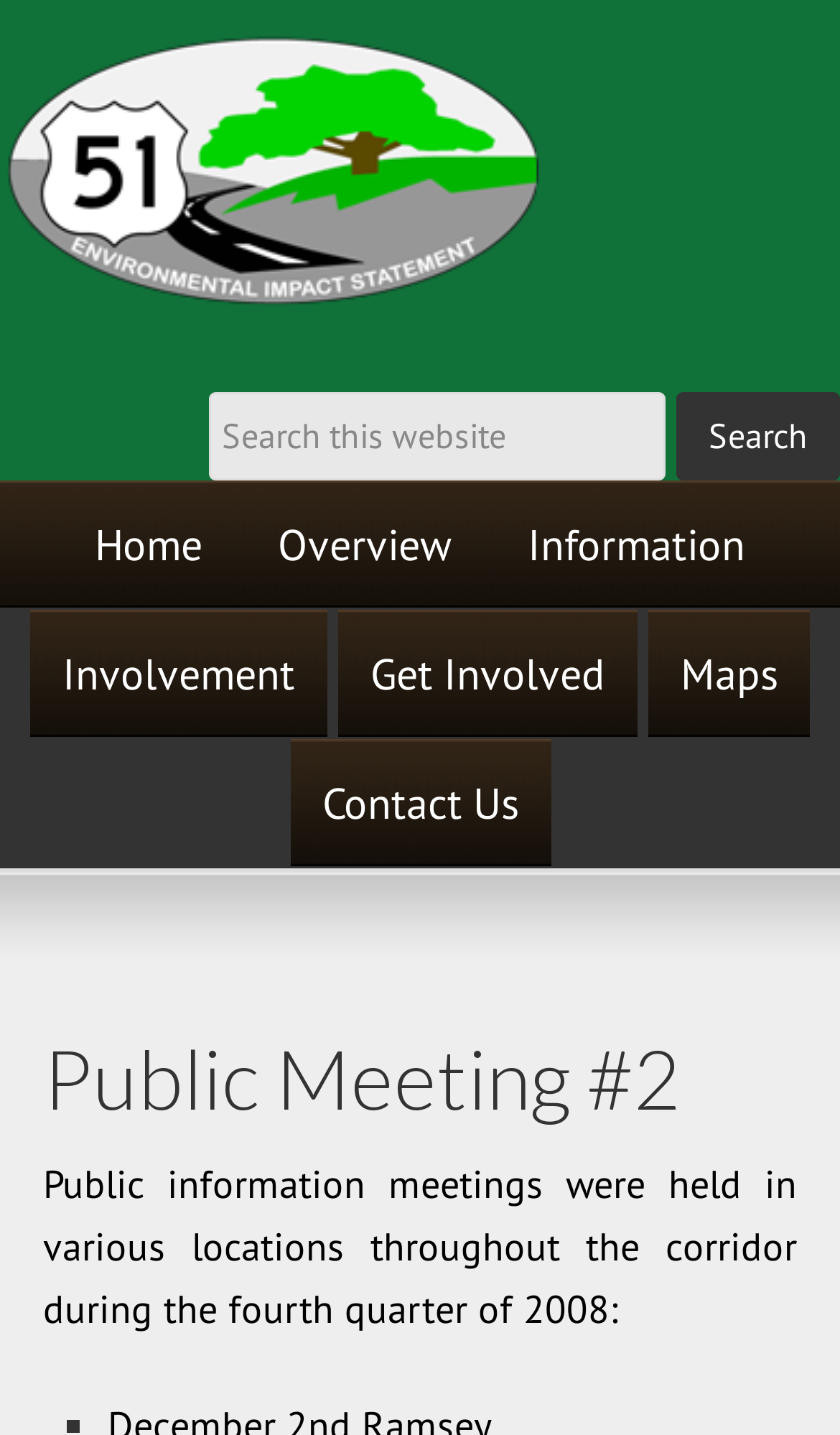Identify the bounding box coordinates of the section to be clicked to complete the task described by the following instruction: "get involved". The coordinates should be four float numbers between 0 and 1, formatted as [left, top, right, bottom].

[0.403, 0.425, 0.759, 0.515]